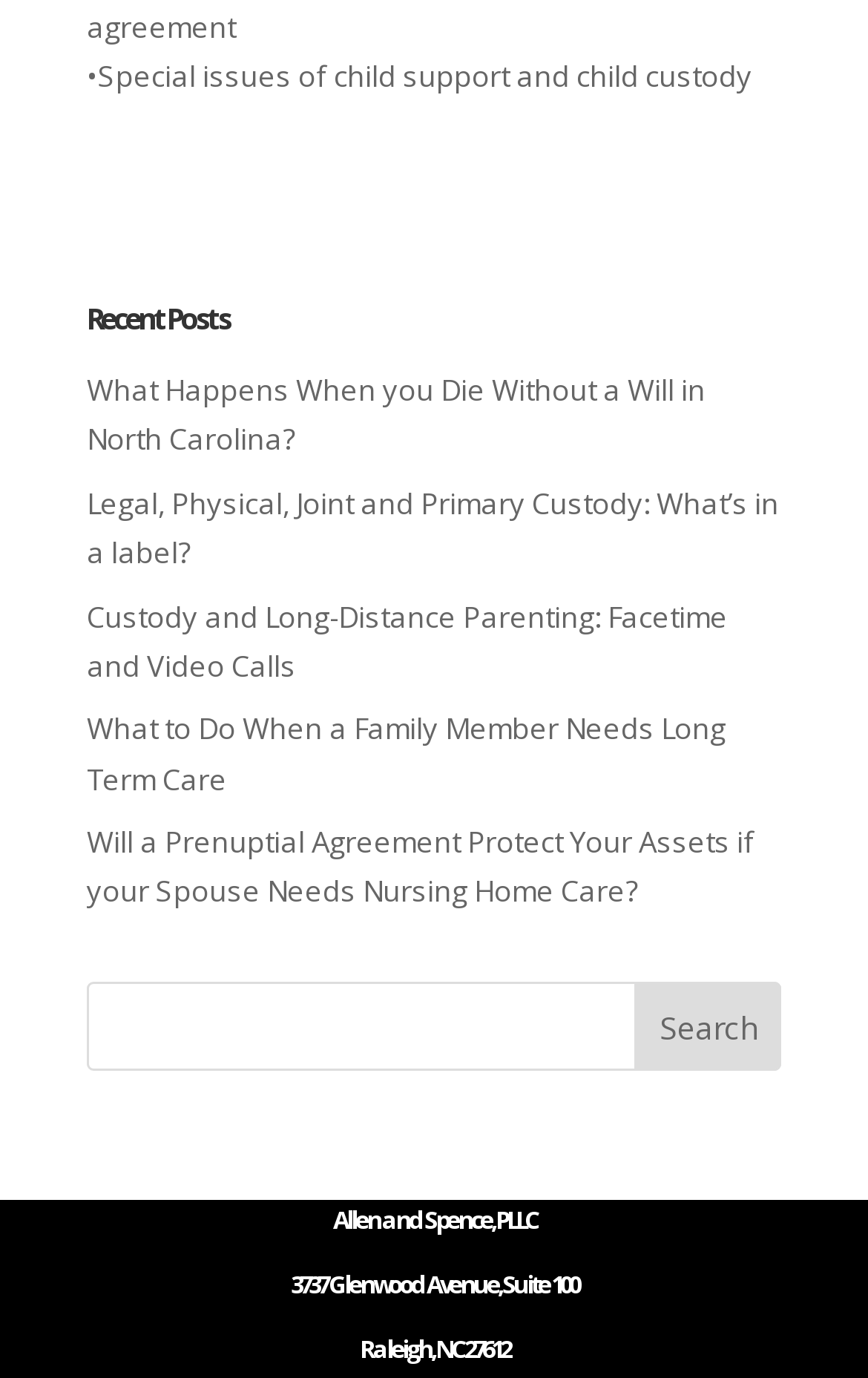How many recent posts are listed?
Using the image, respond with a single word or phrase.

6